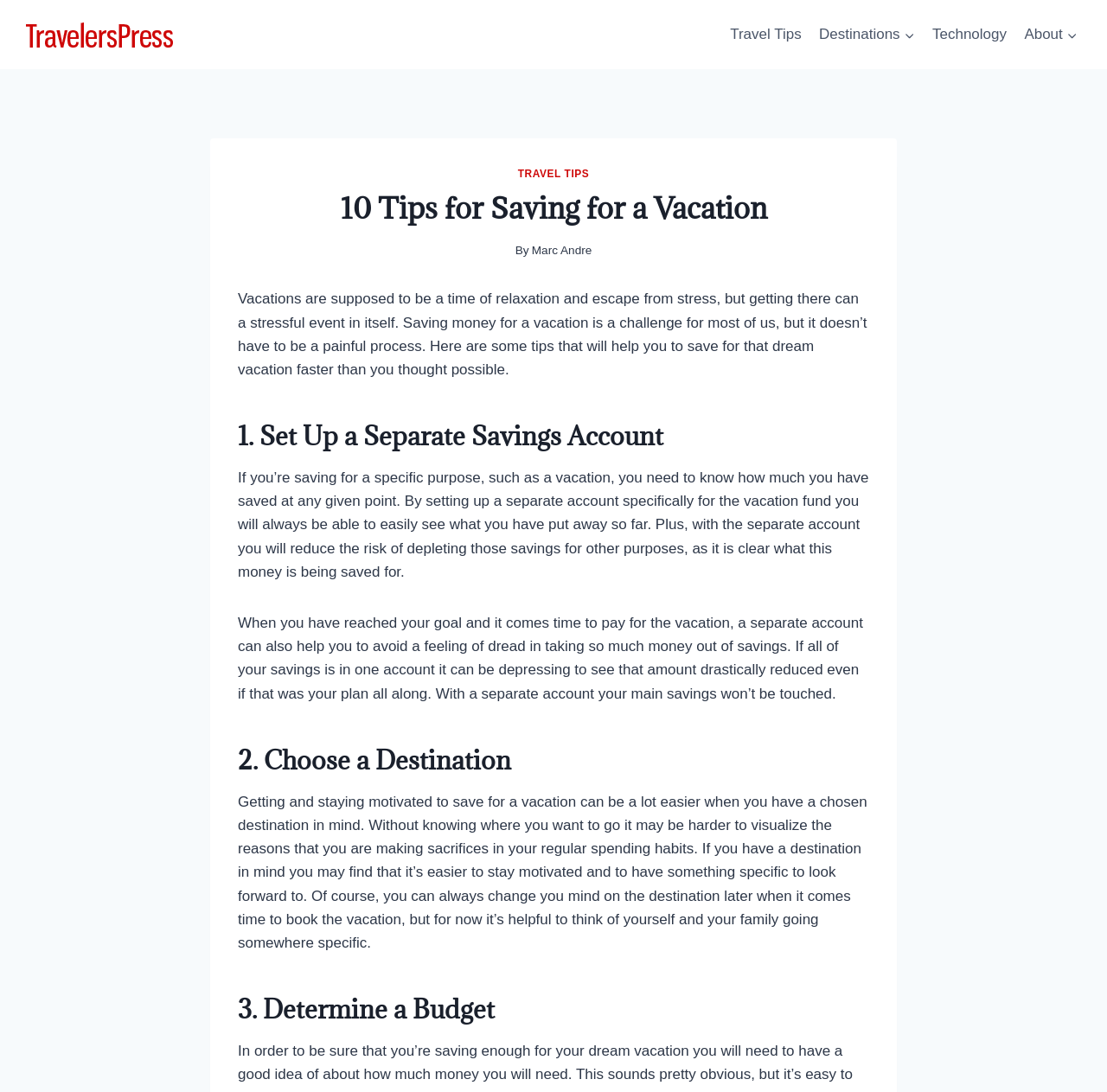Produce an extensive caption that describes everything on the webpage.

The webpage is about travel tips, specifically focusing on saving money for a vacation. At the top left corner, there is a link to "TravelersPress" accompanied by an image with the same name. Below this, there is a primary navigation menu with links to "Travel Tips", "Destinations", "Technology", and "About", along with child menu buttons for "Destinations" and "About".

The main content of the webpage is divided into sections, each with a heading and descriptive text. The first section has a heading "10 Tips for Saving for a Vacation" and introduces the topic of saving money for a vacation. The author, Marc Andre, is credited below the heading.

The subsequent sections provide tips for saving for a vacation, with headings such as "1. Set Up a Separate Savings Account", "2. Choose a Destination", and "3. Determine a Budget". Each section has a brief description explaining the tip in detail. The text is well-structured and easy to follow, with clear headings and concise paragraphs.